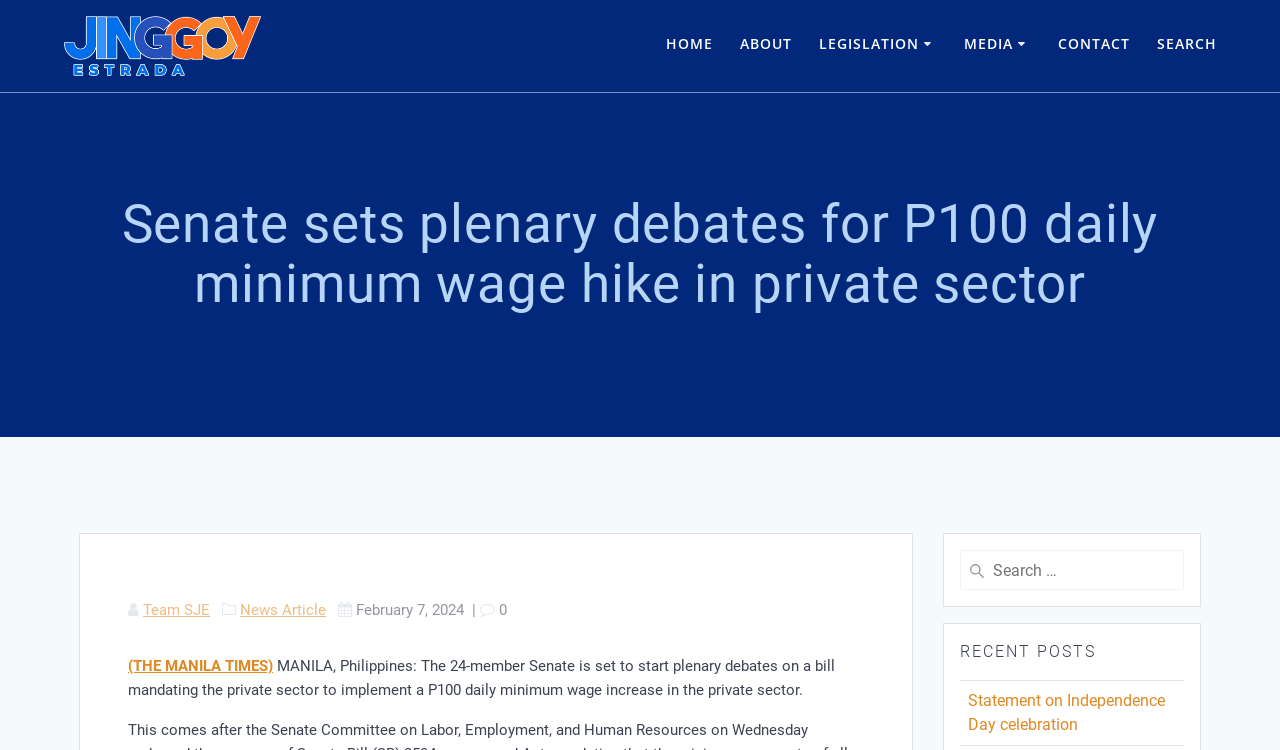Calculate the bounding box coordinates of the UI element given the description: "Statement on Independence Day celebration".

[0.756, 0.922, 0.91, 0.979]